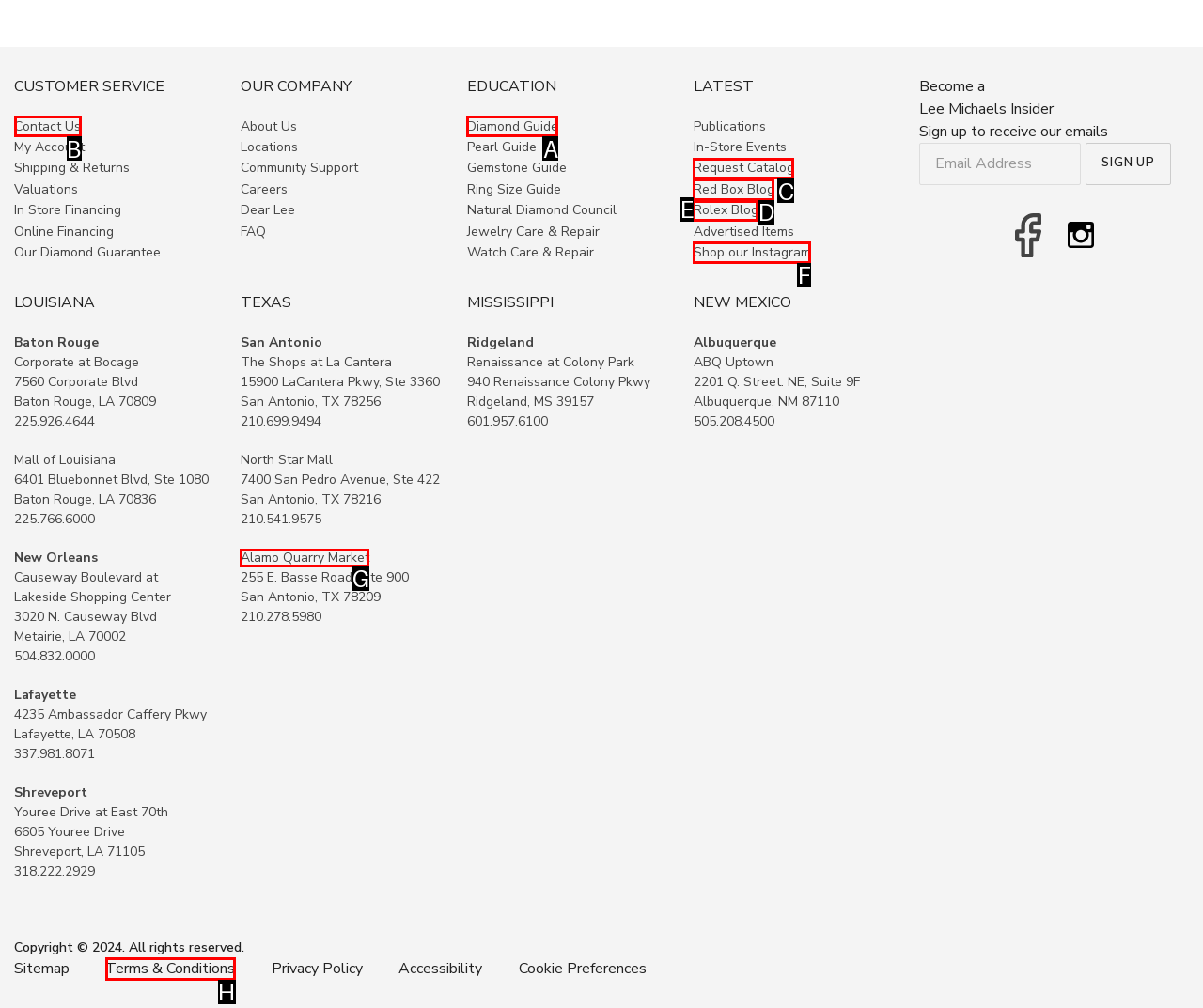Choose the UI element to click on to achieve this task: Learn about diamond guide. Reply with the letter representing the selected element.

A